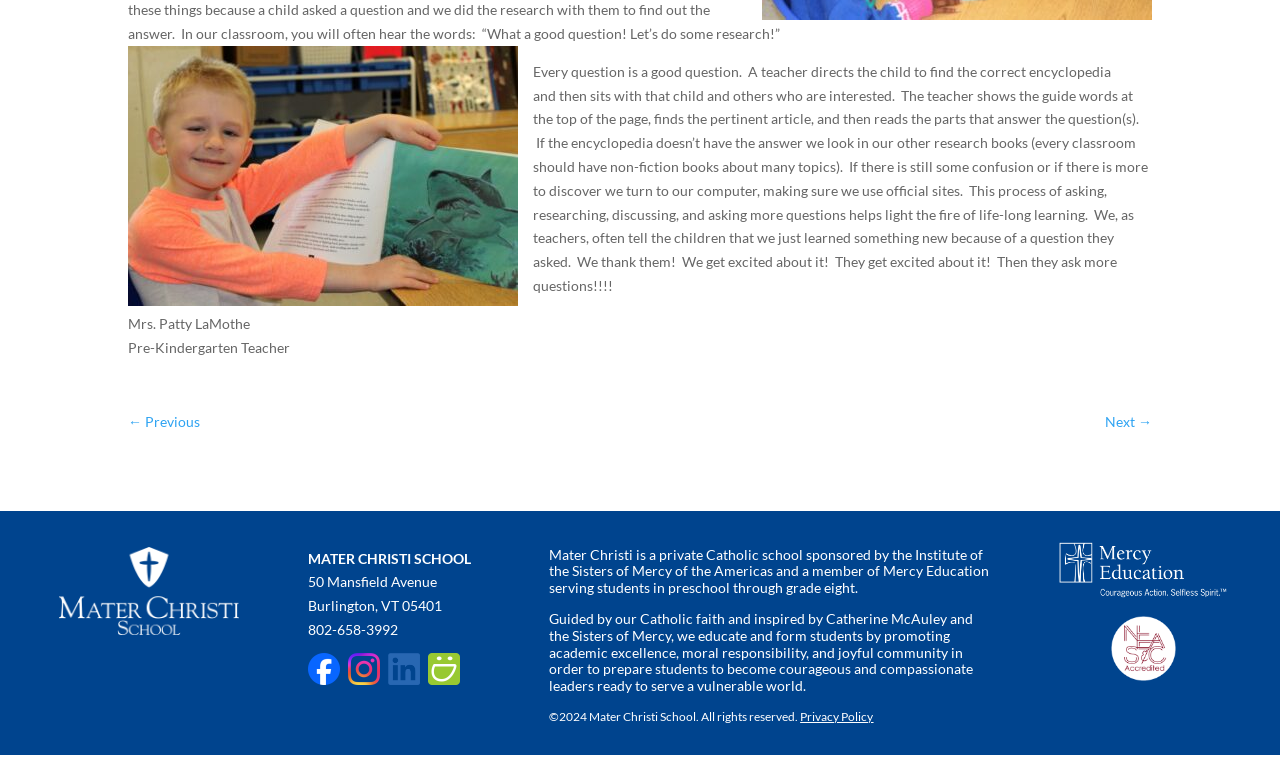Identify the bounding box of the UI element described as follows: "Privacy Policy". Provide the coordinates as four float numbers in the range of 0 to 1 [left, top, right, bottom].

[0.625, 0.91, 0.682, 0.929]